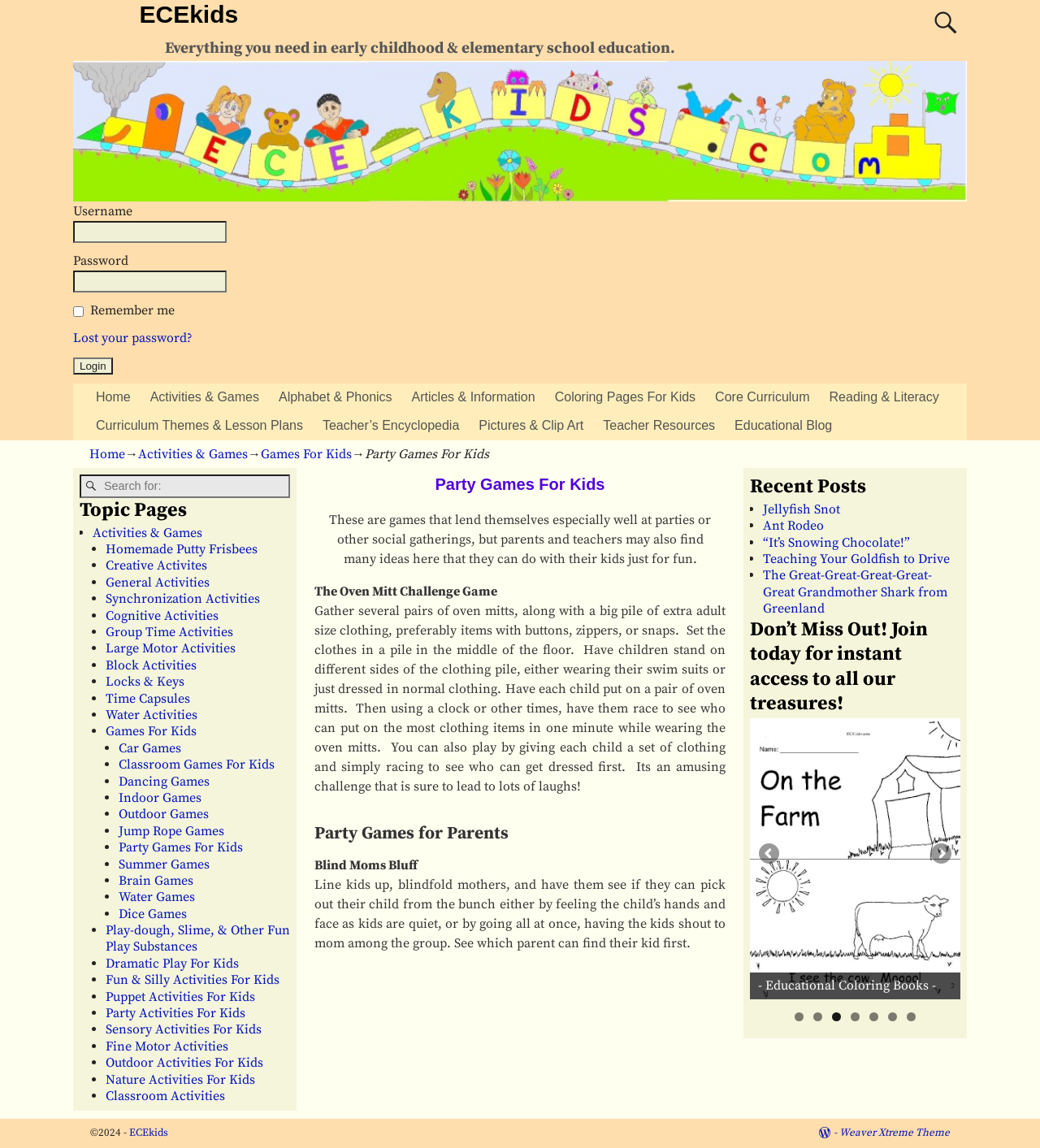Pinpoint the bounding box coordinates of the clickable element to carry out the following instruction: "Log in."

[0.07, 0.311, 0.108, 0.326]